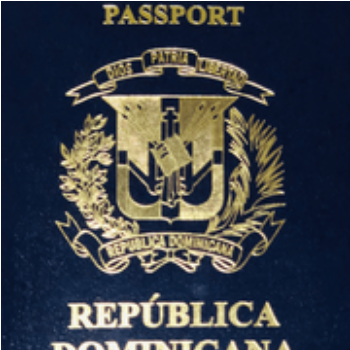Generate an in-depth description of the visual content.

The image depicts the cover of a Dominican Republic passport. The passport features a deep blue background adorned with golden lettering. At the top, the word "PASSPORT" is prominently displayed, followed by a crest that symbolizes national pride. Below the emblem, the text reads "REPÚBLICA DOMINICANA," reflecting the country’s identity. This passport represents the official travel document for Dominican citizens, essential for international travel and often necessary when inquiring about visa requirements for visiting countries like Venezuela.